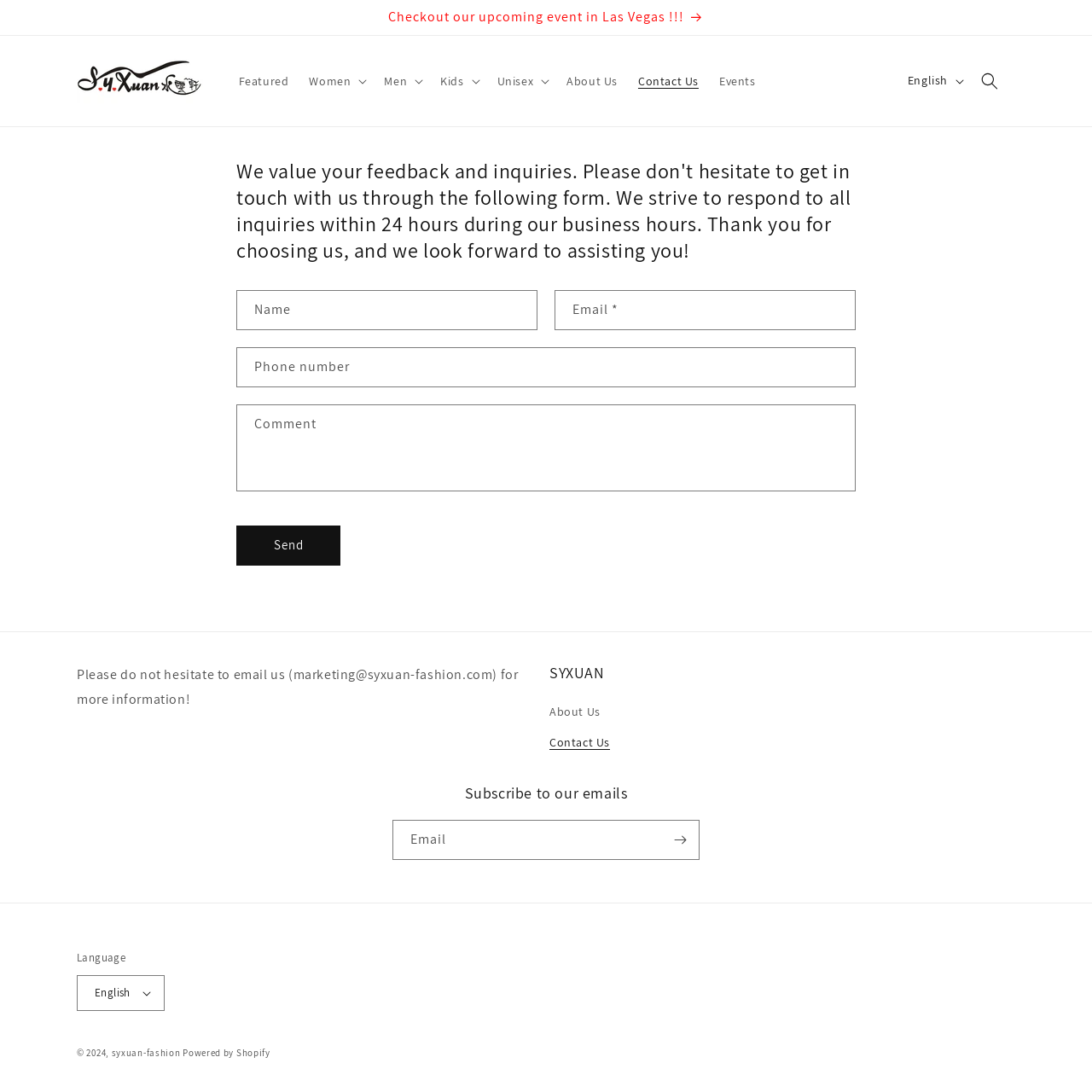What is the language of the webpage?
Provide a thorough and detailed answer to the question.

The language of the webpage can be determined by the language selection buttons in the header and footer sections, which say 'English'. Additionally, the content of the webpage is in English, which further supports this conclusion.